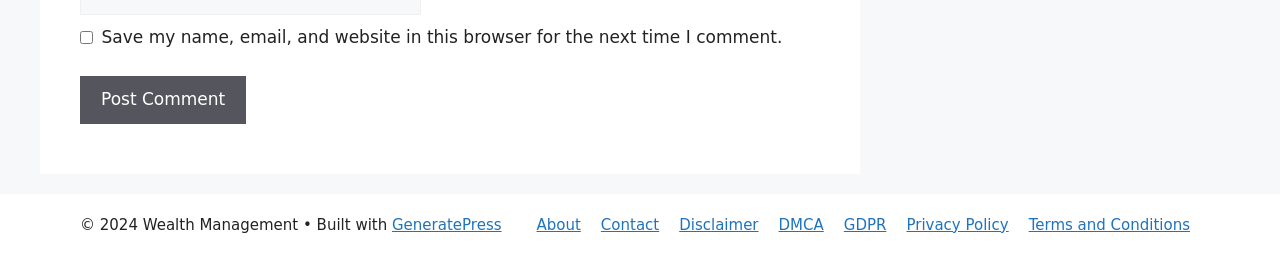Determine the bounding box coordinates of the region that needs to be clicked to achieve the task: "Go to the 'Blog' page".

None